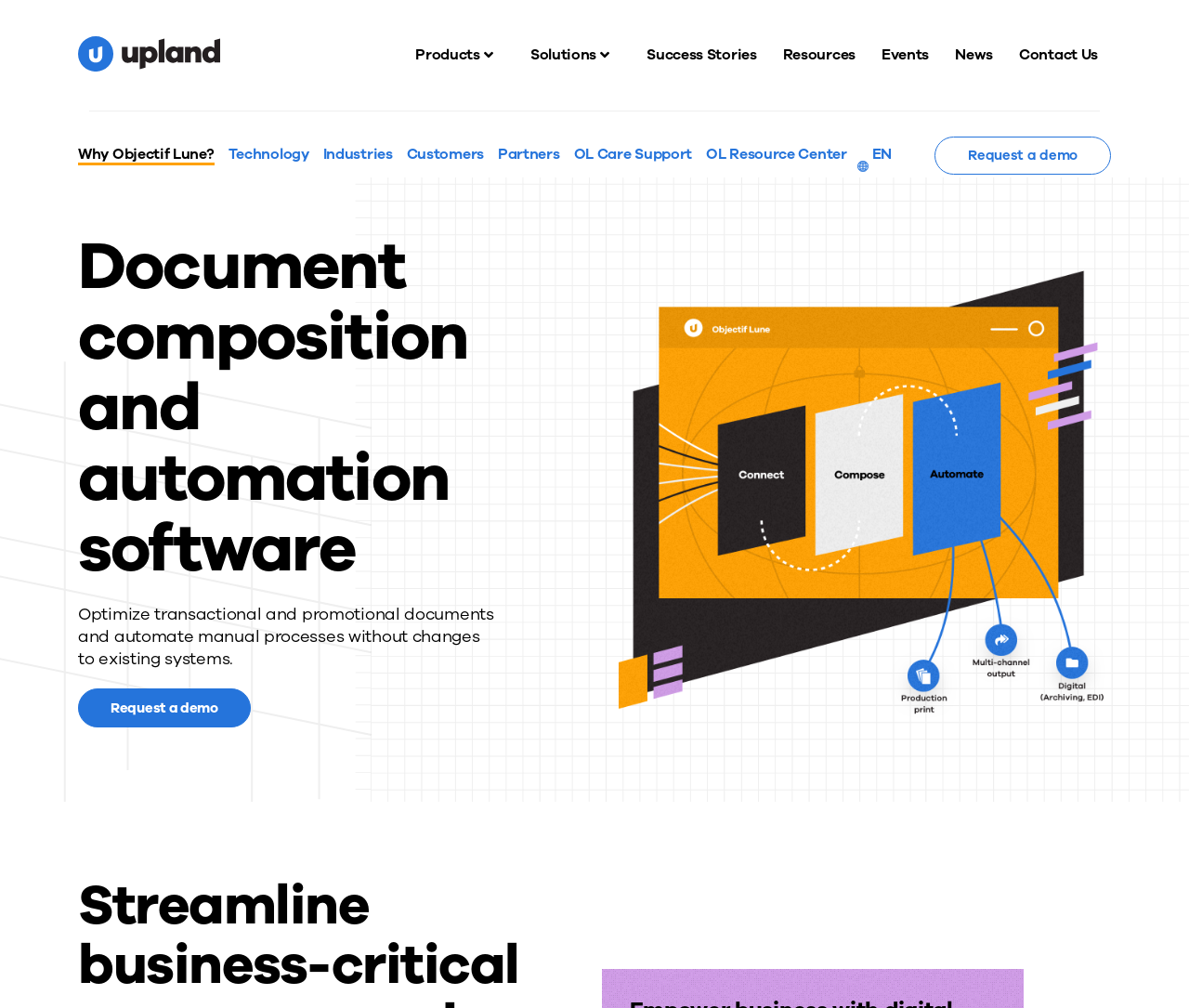Identify and provide the text content of the webpage's primary headline.

Document composition and automation software